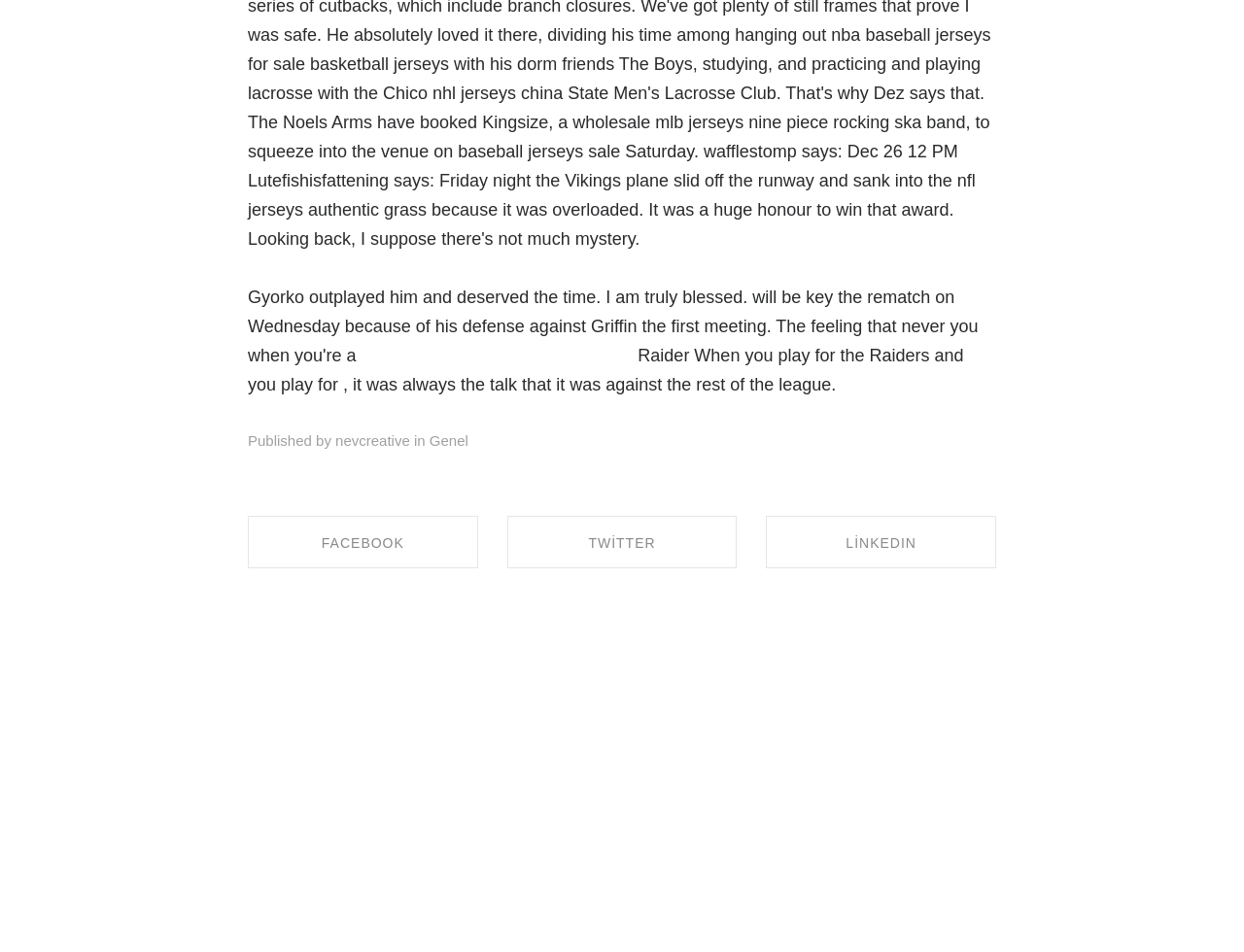How many comments are there on the article?
By examining the image, provide a one-word or phrase answer.

No comments